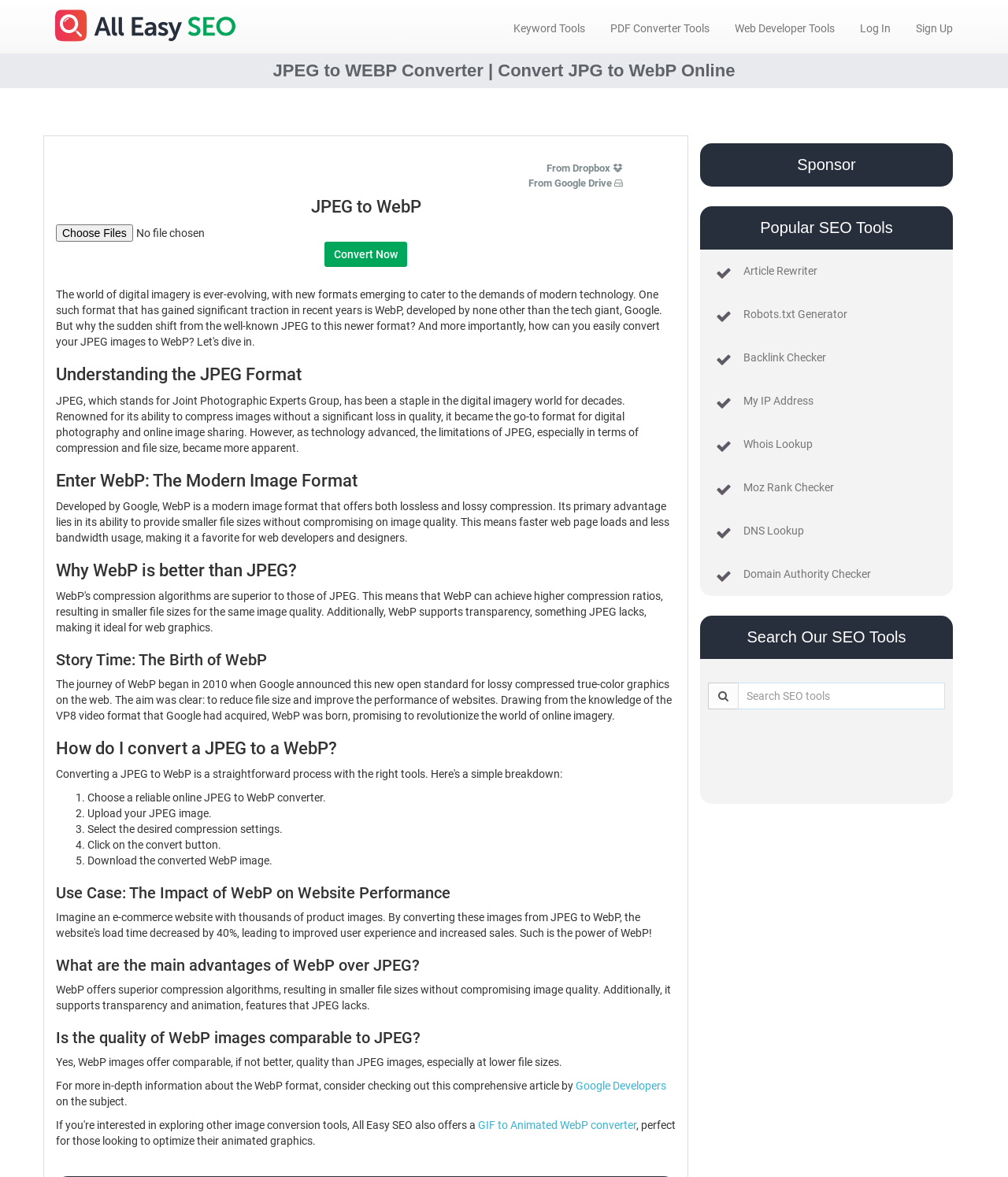What is the name of the format that WebP supports, which JPEG lacks?
Look at the image and provide a detailed response to the question.

According to the webpage, WebP supports transparency and animation, which are features that JPEG lacks, making WebP a more versatile format.